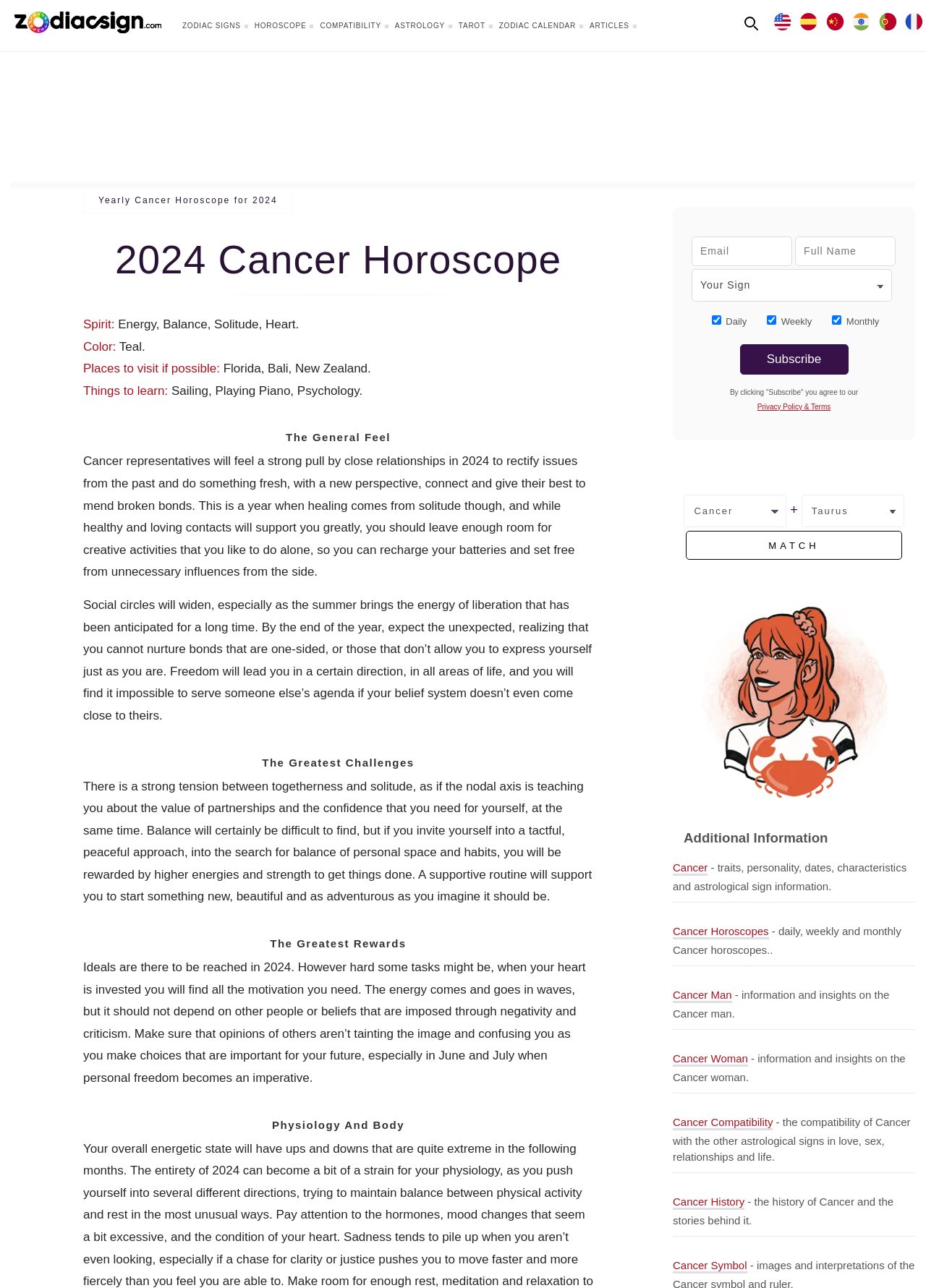Please determine the bounding box coordinates of the element's region to click for the following instruction: "Check the NEWS section".

None